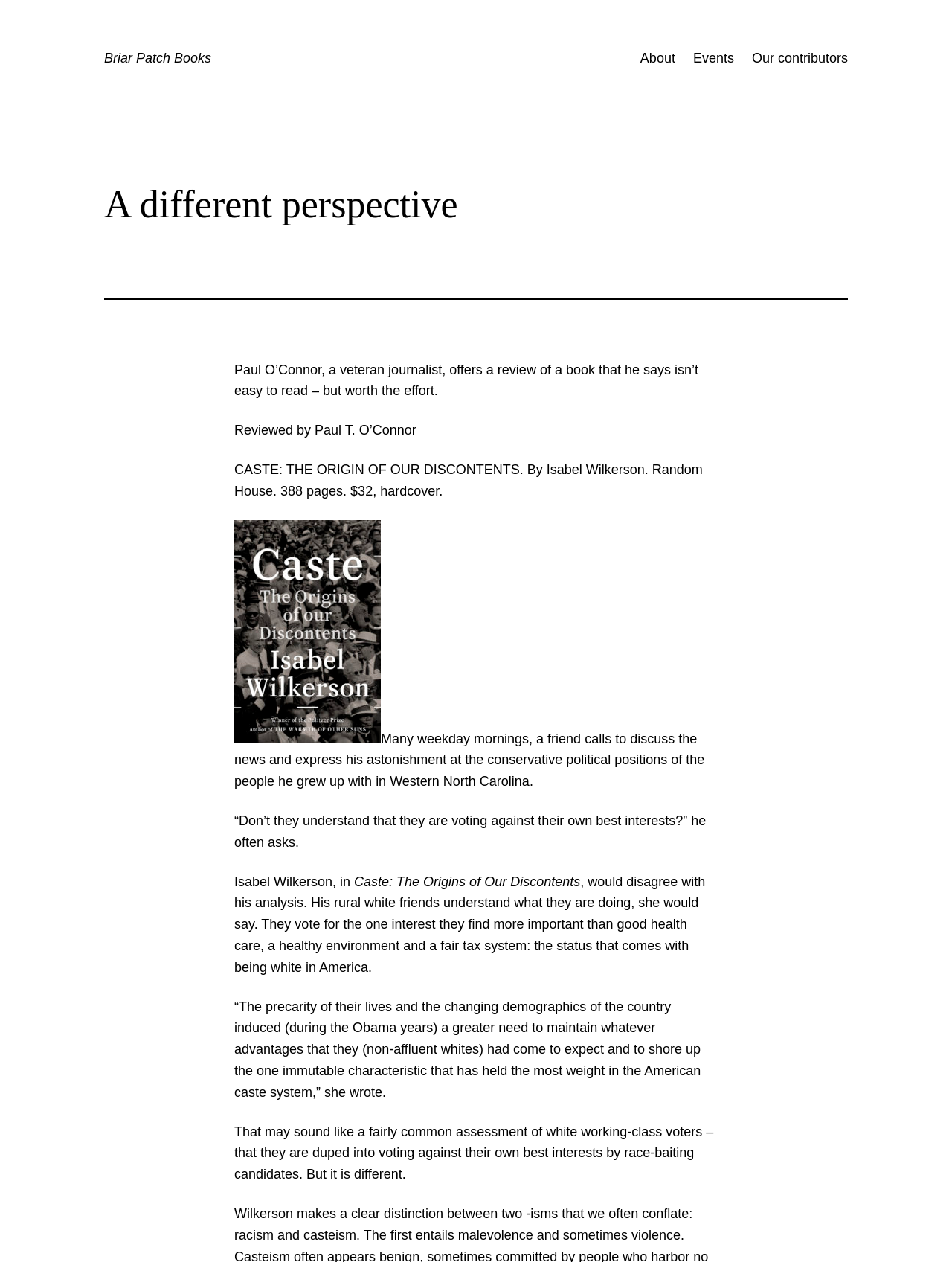Based on the description "Events", find the bounding box of the specified UI element.

[0.728, 0.038, 0.771, 0.055]